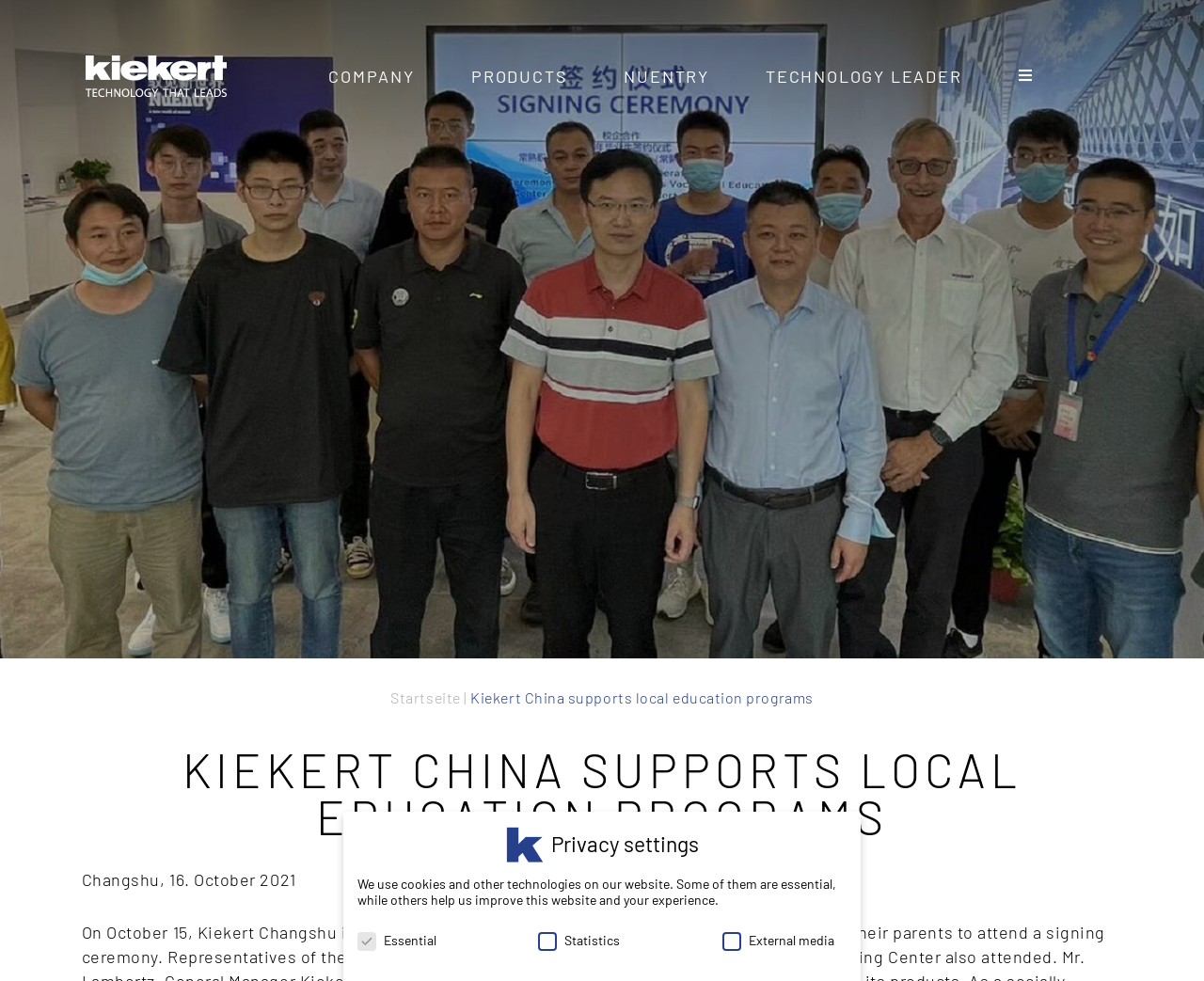Bounding box coordinates are specified in the format (top-left x, top-left y, bottom-right x, bottom-right y). All values are floating point numbers bounded between 0 and 1. Please provide the bounding box coordinate of the region this sentence describes: Technology Leader

[0.612, 0.043, 0.822, 0.112]